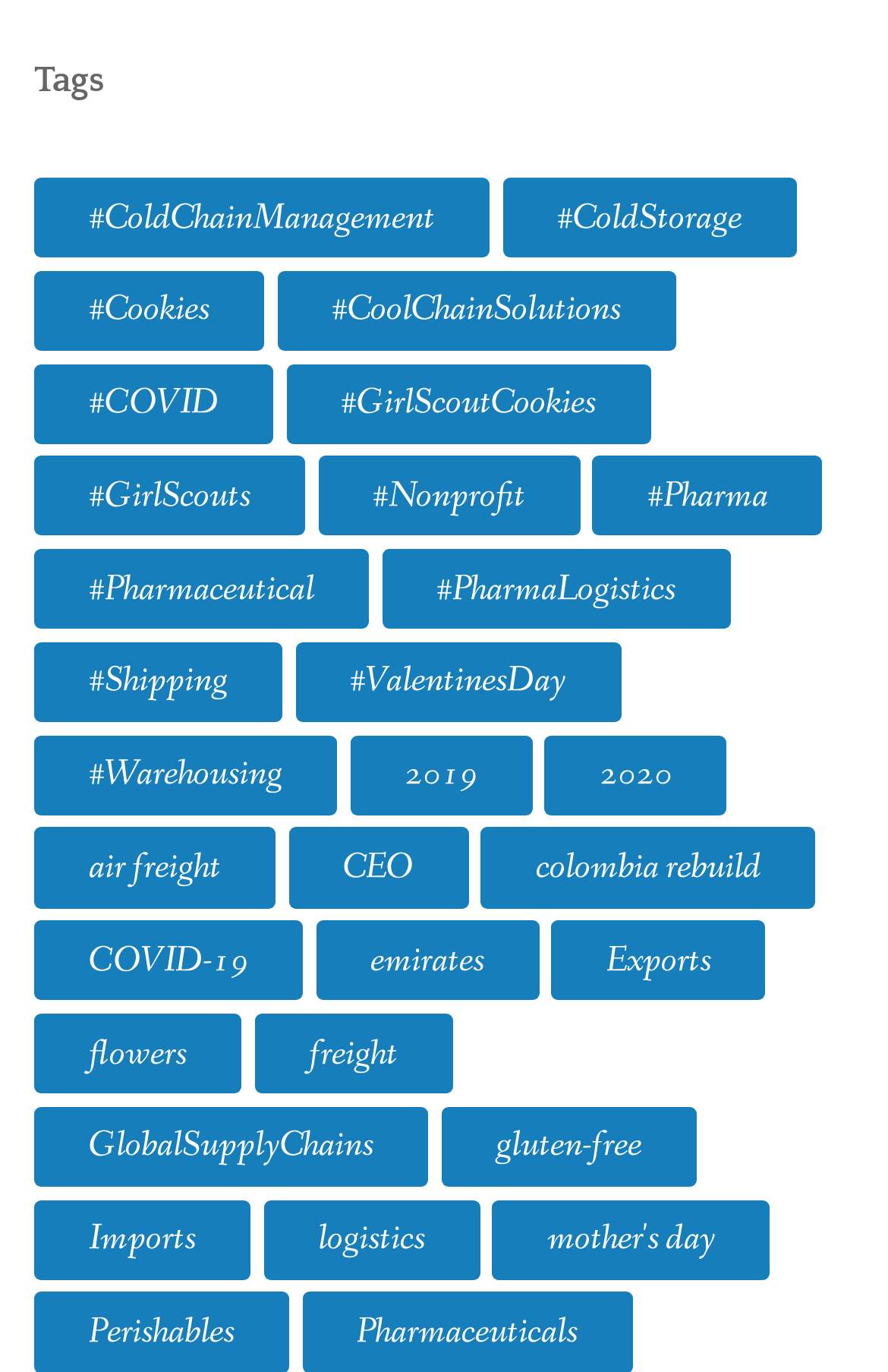Locate the bounding box coordinates of the clickable area needed to fulfill the instruction: "Submit the form".

None